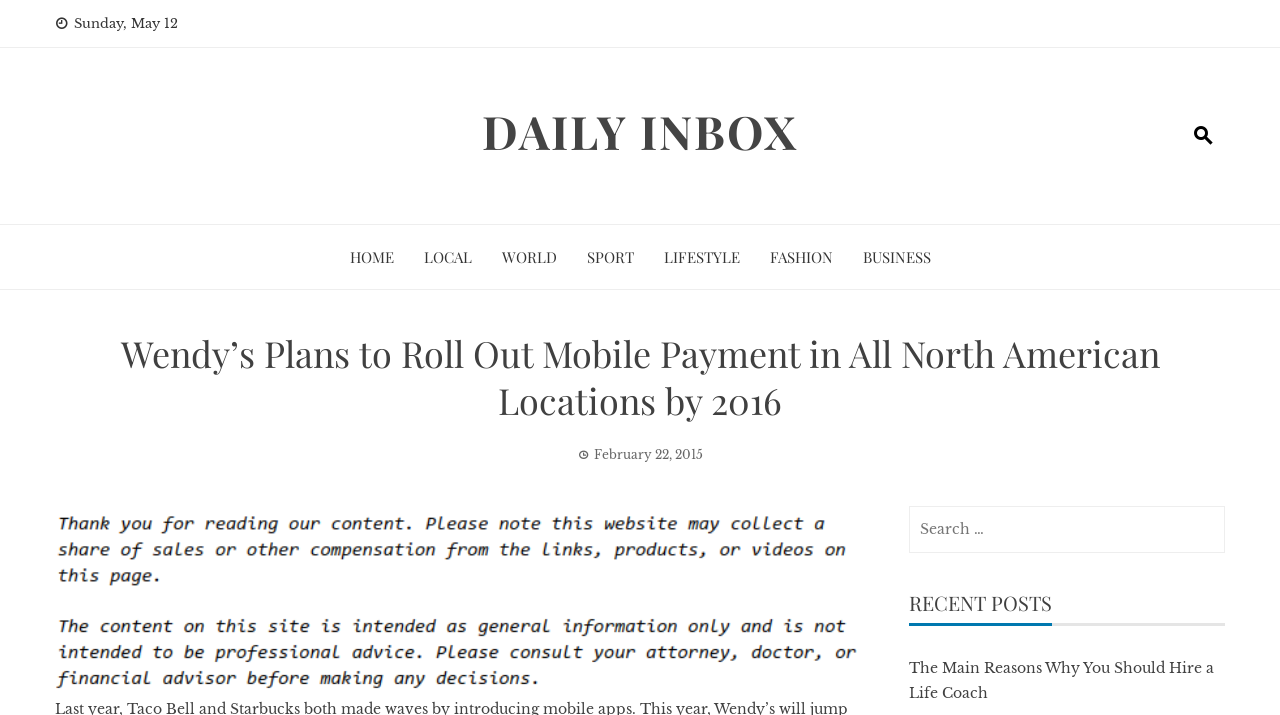How many navigation links are at the top of the webpage?
Based on the visual, give a brief answer using one word or a short phrase.

6